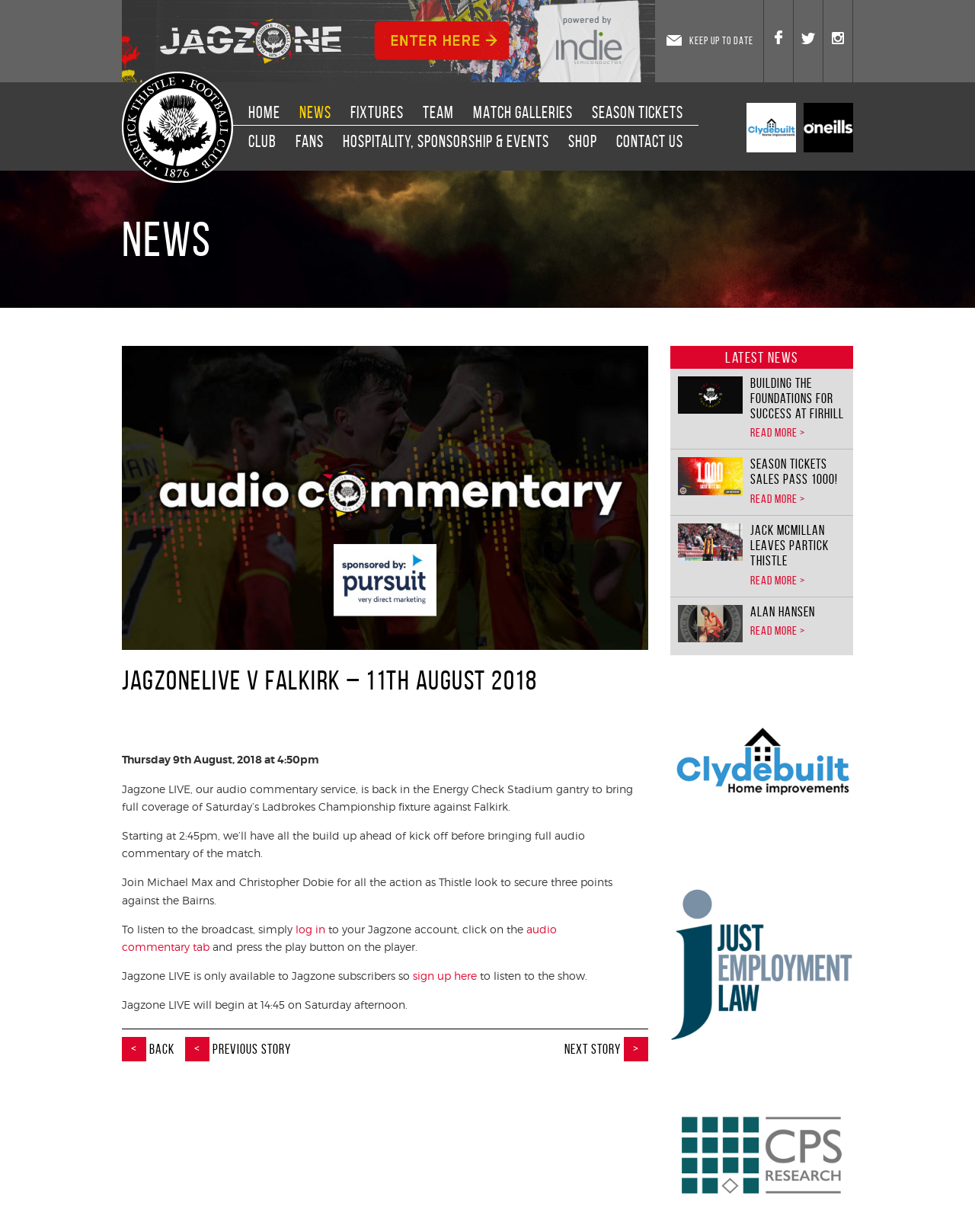Answer this question using a single word or a brief phrase:
What is the date of the match?

Saturday, 11th August 2018